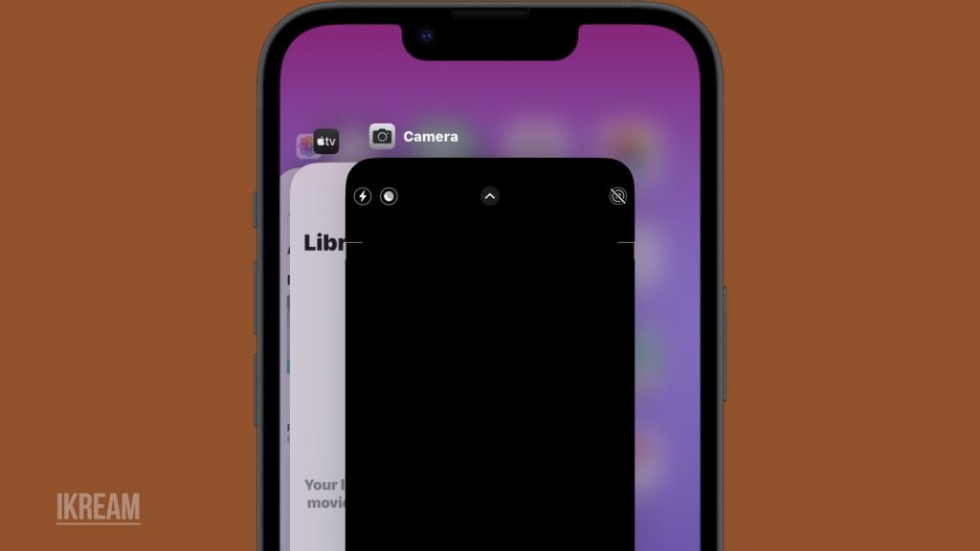Please examine the image and answer the question with a detailed explanation:
What app is partially obscured?

The Camera app is partially obscured by a black screen, indicating an issue often reported by users when the camera experiences glitches or crashes, which is a common software issue with the iPhone 14 camera.